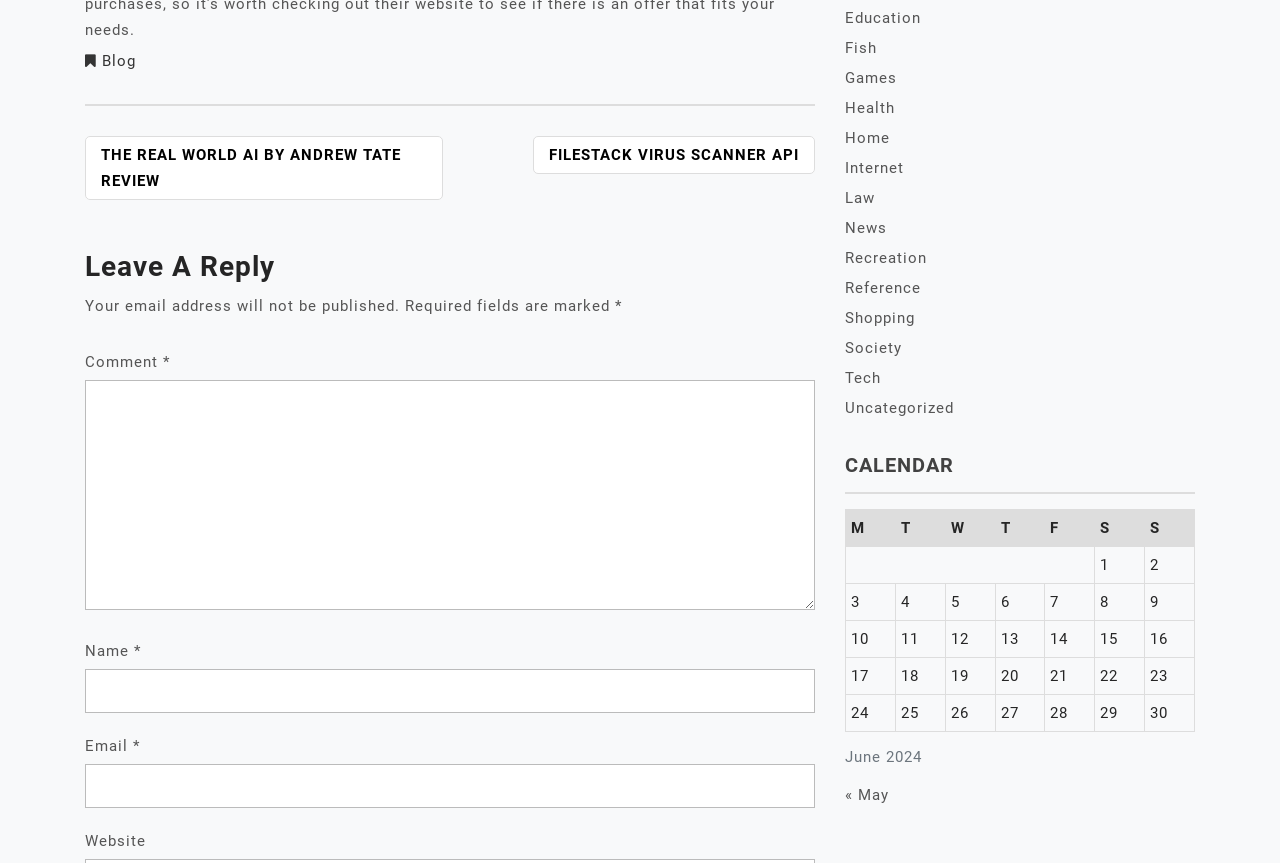Please provide the bounding box coordinates for the UI element as described: "Internet". The coordinates must be four floats between 0 and 1, represented as [left, top, right, bottom].

[0.66, 0.184, 0.706, 0.205]